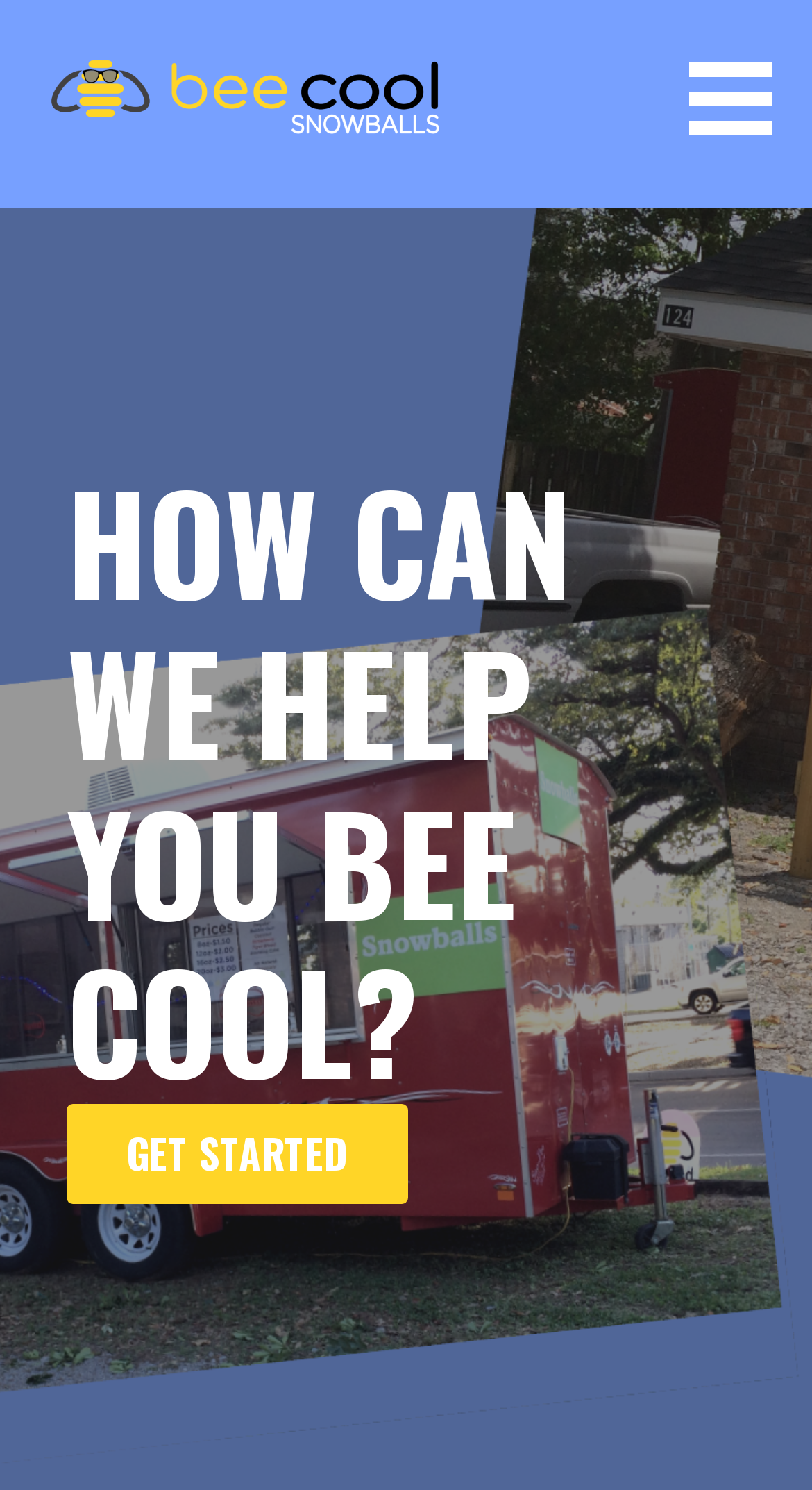How many sections are there on the webpage?
Your answer should be a single word or phrase derived from the screenshot.

2